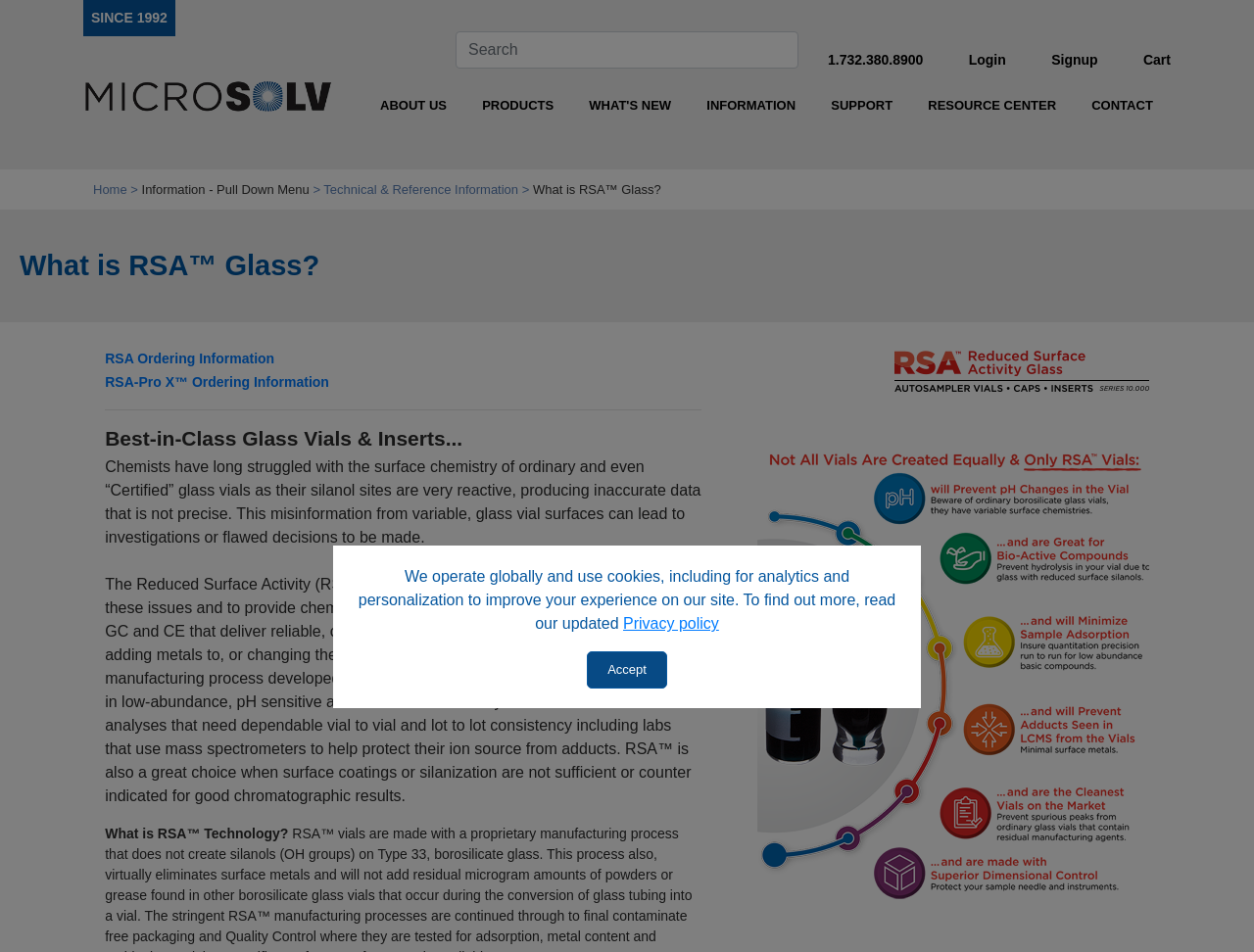Determine the bounding box coordinates for the element that should be clicked to follow this instruction: "skip navigation". The coordinates should be given as four float numbers between 0 and 1, in the format [left, top, right, bottom].

None